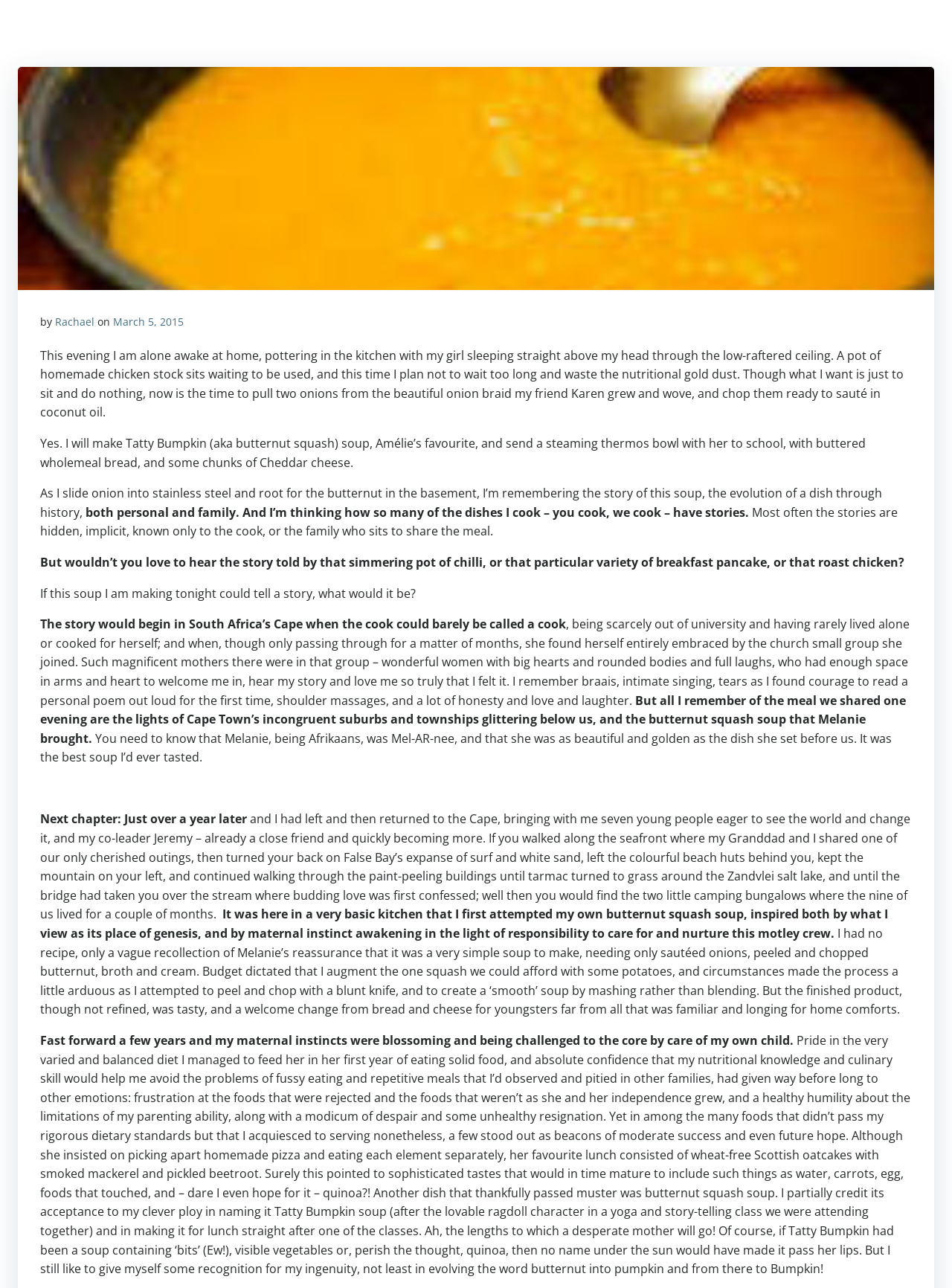Please identify the bounding box coordinates of the element that needs to be clicked to perform the following instruction: "Click on the link to view the blog".

[0.884, 0.023, 0.914, 0.035]